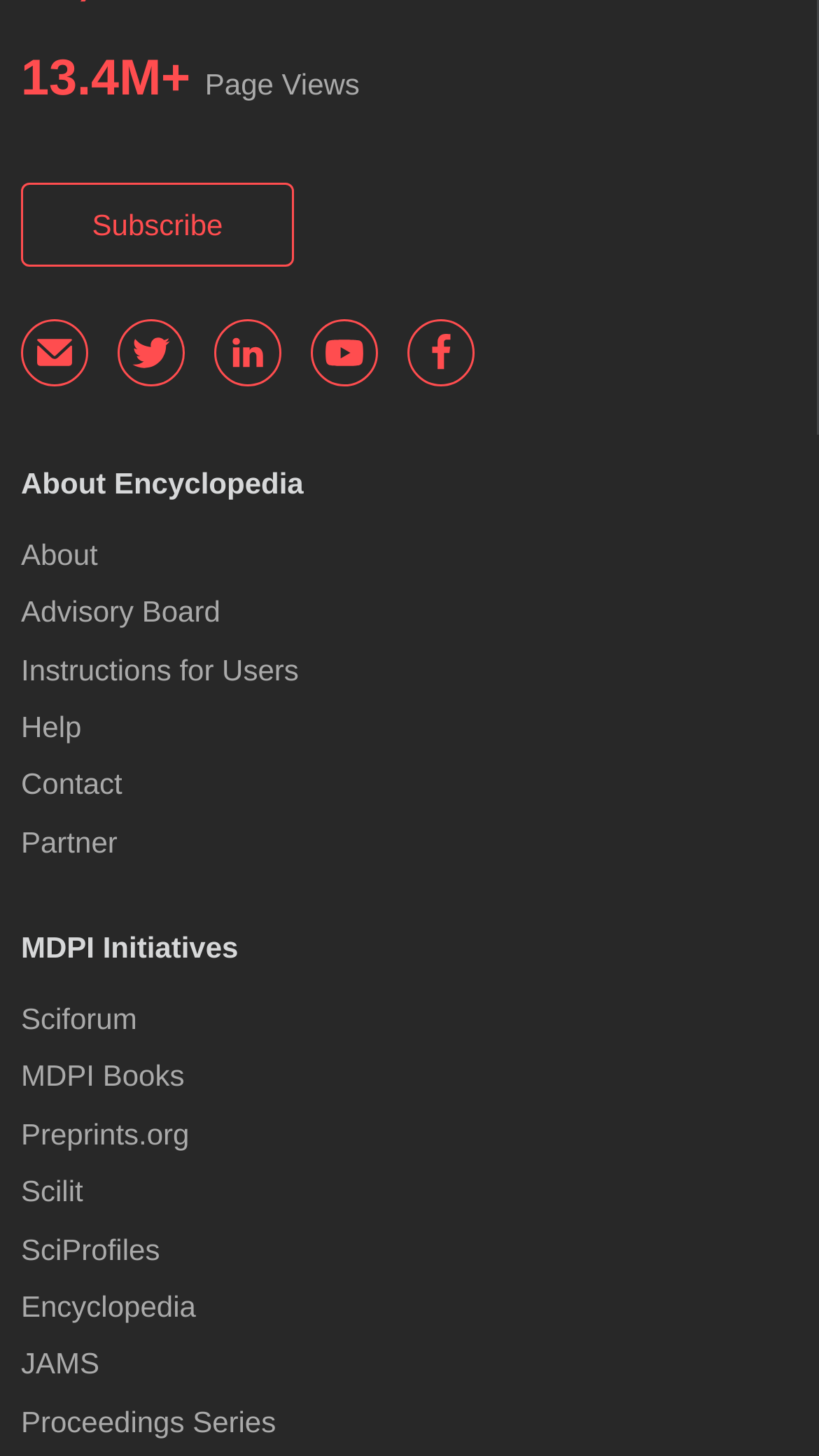Pinpoint the bounding box coordinates for the area that should be clicked to perform the following instruction: "Get help".

[0.026, 0.487, 0.099, 0.51]